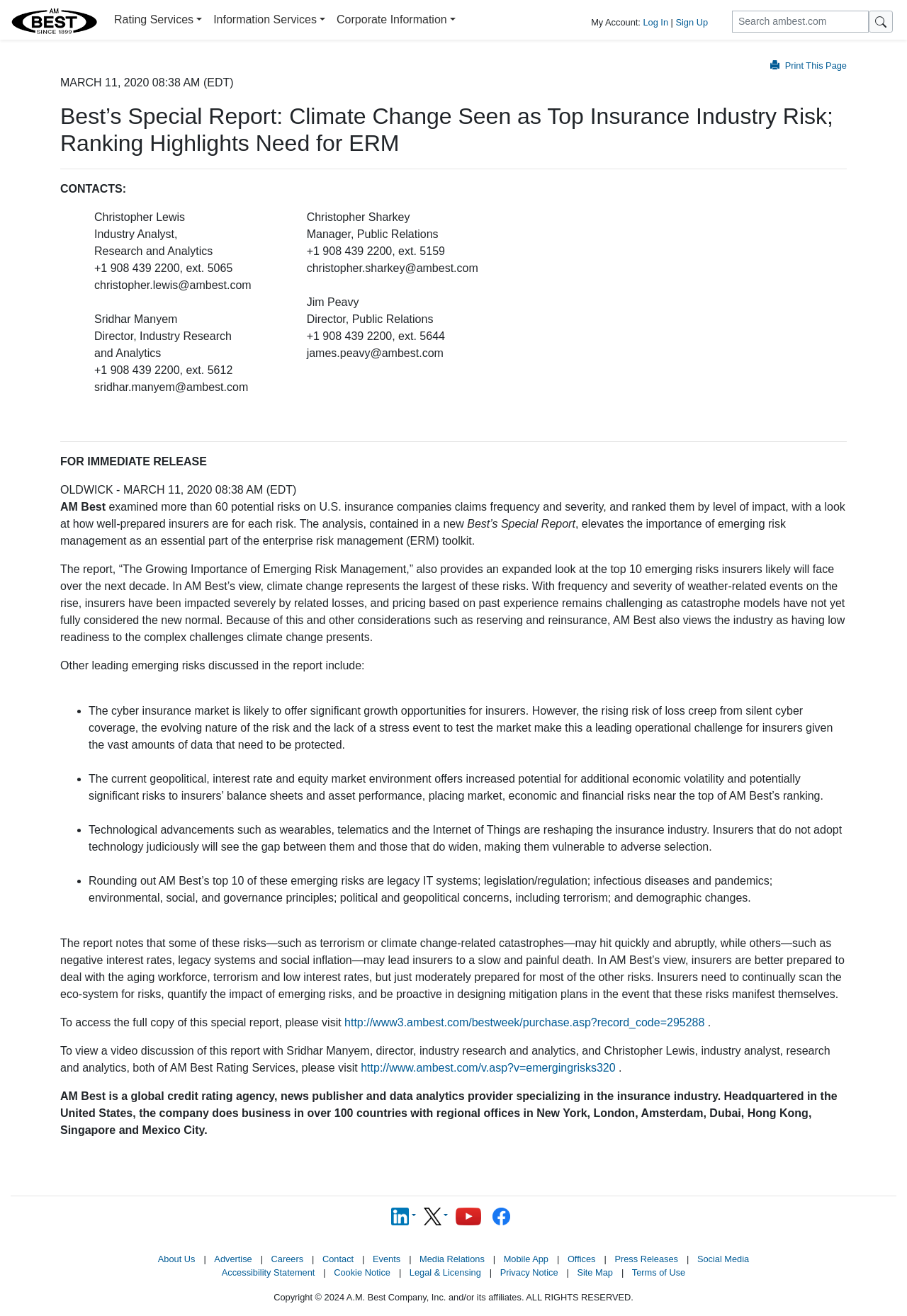Provide the bounding box coordinates of the HTML element this sentence describes: "aria-label="Search ambest.com" name="query" placeholder="Search ambest.com"". The bounding box coordinates consist of four float numbers between 0 and 1, i.e., [left, top, right, bottom].

[0.807, 0.008, 0.958, 0.024]